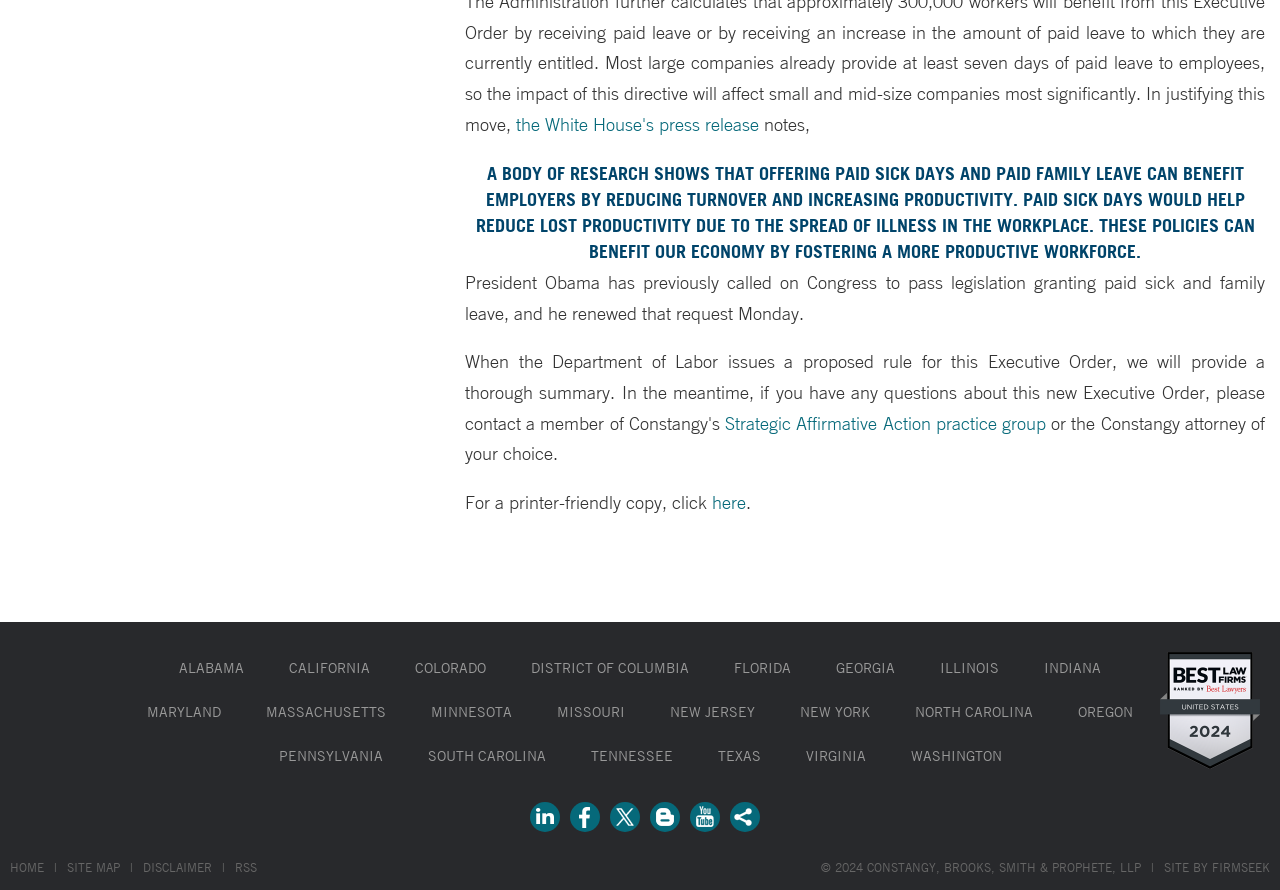Identify the bounding box coordinates of the region that needs to be clicked to carry out this instruction: "Read about the benefits of paid sick days and family leave". Provide these coordinates as four float numbers ranging from 0 to 1, i.e., [left, top, right, bottom].

[0.365, 0.179, 0.987, 0.298]